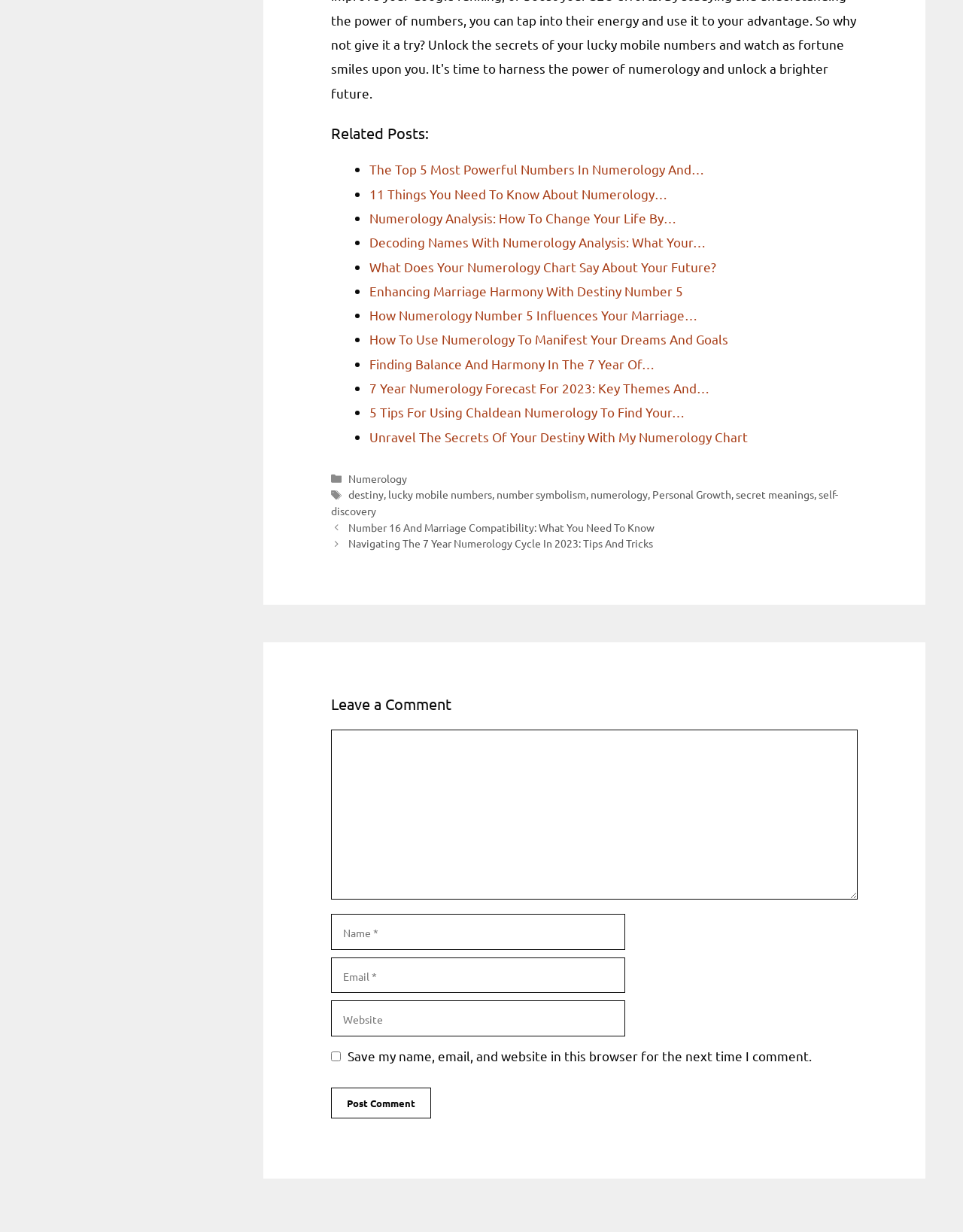Provide the bounding box coordinates of the HTML element this sentence describes: "parent_node: Search name="s"".

None